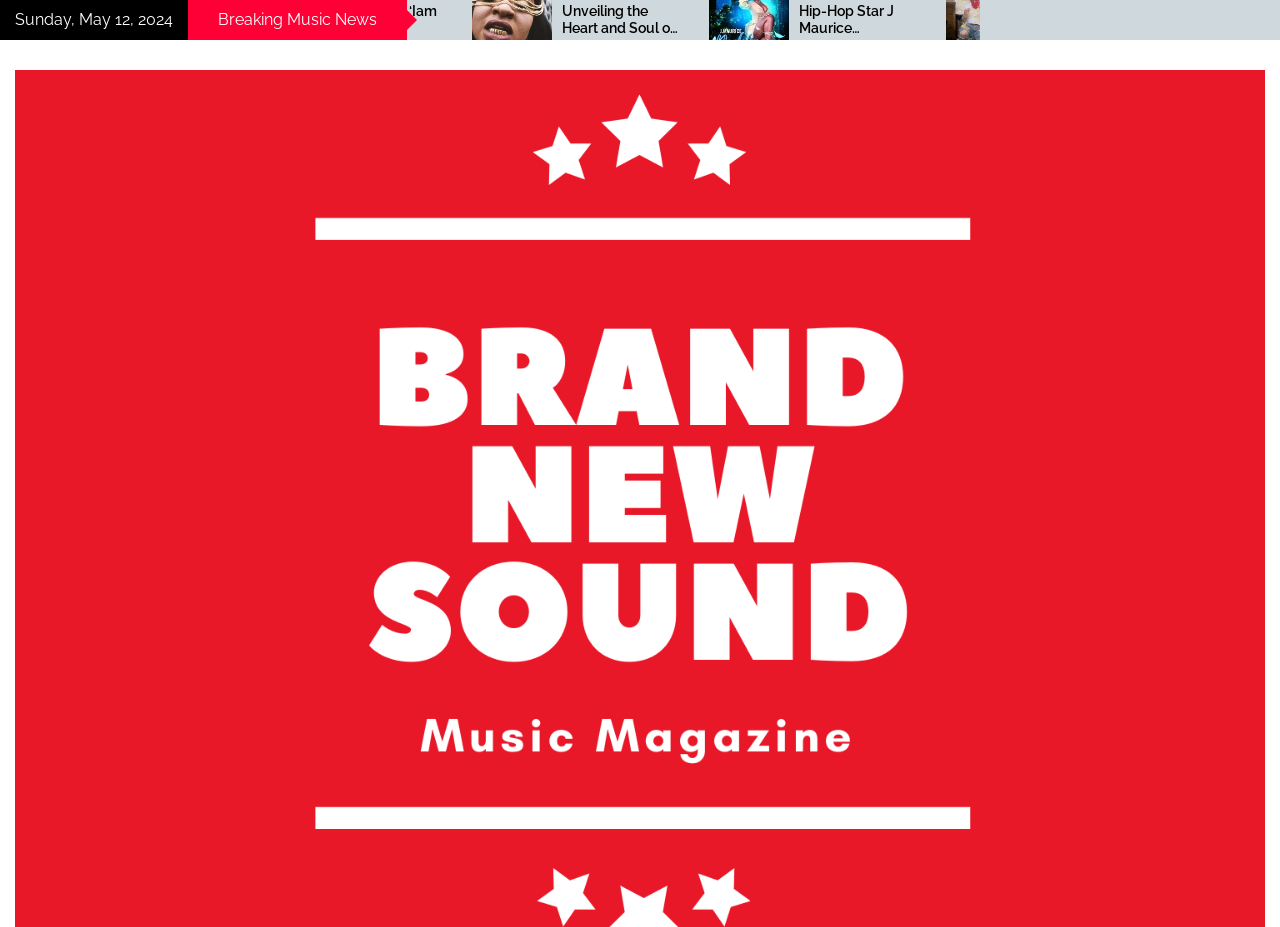What is the date mentioned on the webpage?
Carefully examine the image and provide a detailed answer to the question.

I found the date 'Sunday, May 12, 2024' on the webpage, which is located at the top of the page, indicating that it might be a publication date or a relevant event date.